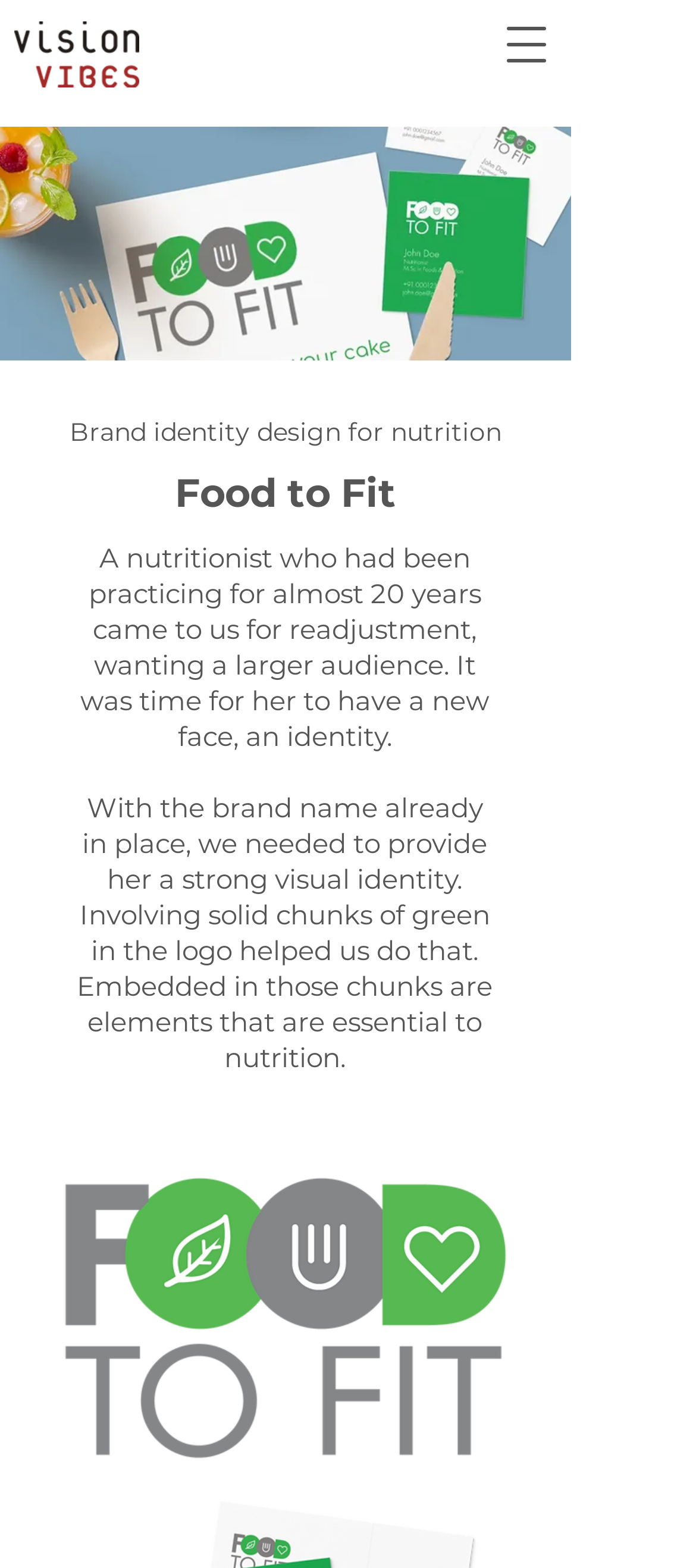What is the type of image displayed below the heading 'Brand identity design for nutrition'?
Examine the screenshot and reply with a single word or phrase.

Pinterest post mockup scene